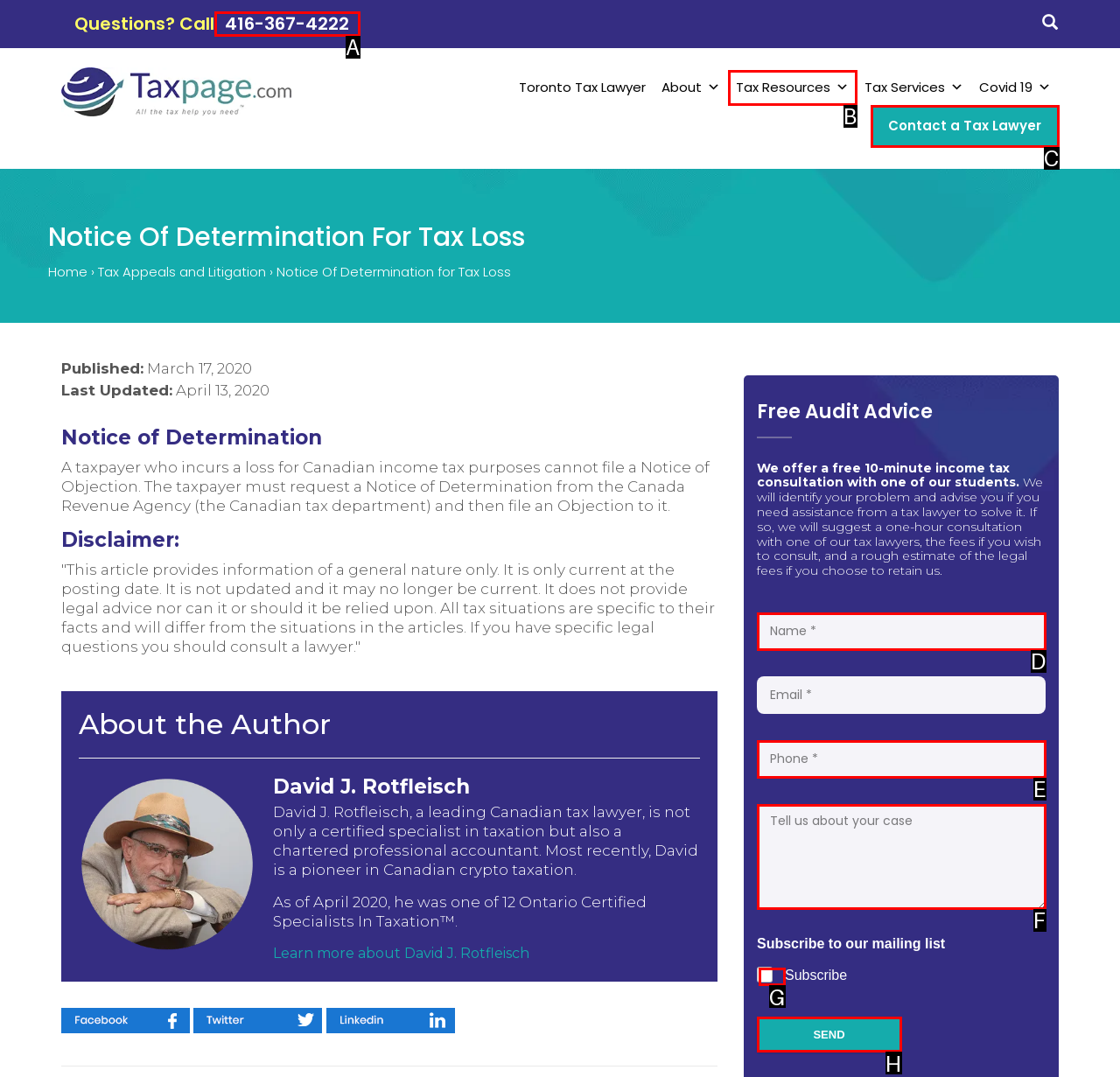Among the marked elements in the screenshot, which letter corresponds to the UI element needed for the task: Request a free 10-minute income tax consultation?

H